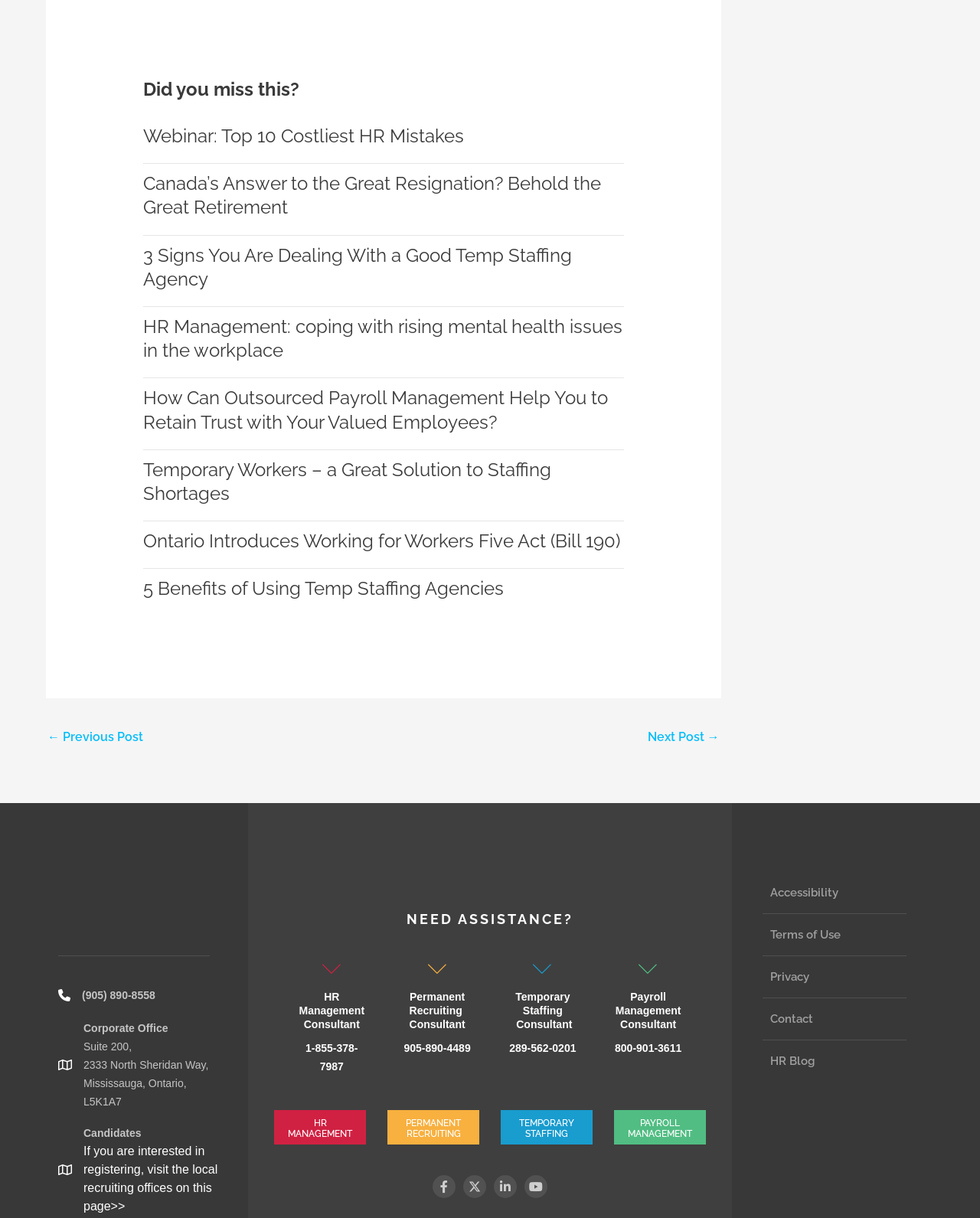Please identify the bounding box coordinates of the element on the webpage that should be clicked to follow this instruction: "Click on the 'Webinar: Top 10 Costliest HR Mistakes' link". The bounding box coordinates should be given as four float numbers between 0 and 1, formatted as [left, top, right, bottom].

[0.146, 0.103, 0.473, 0.121]